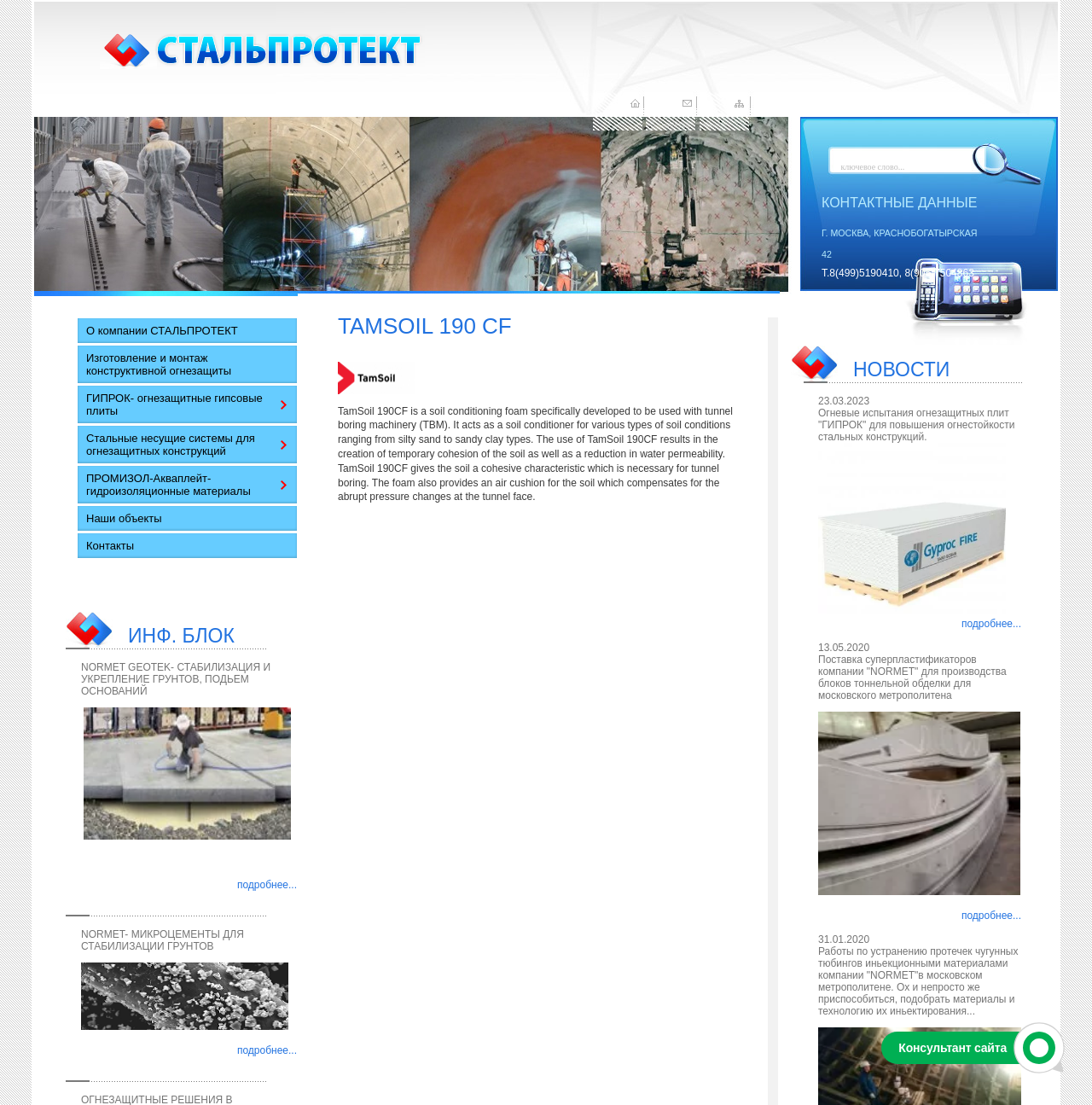Extract the primary heading text from the webpage.

TAMSOIL 190 CF